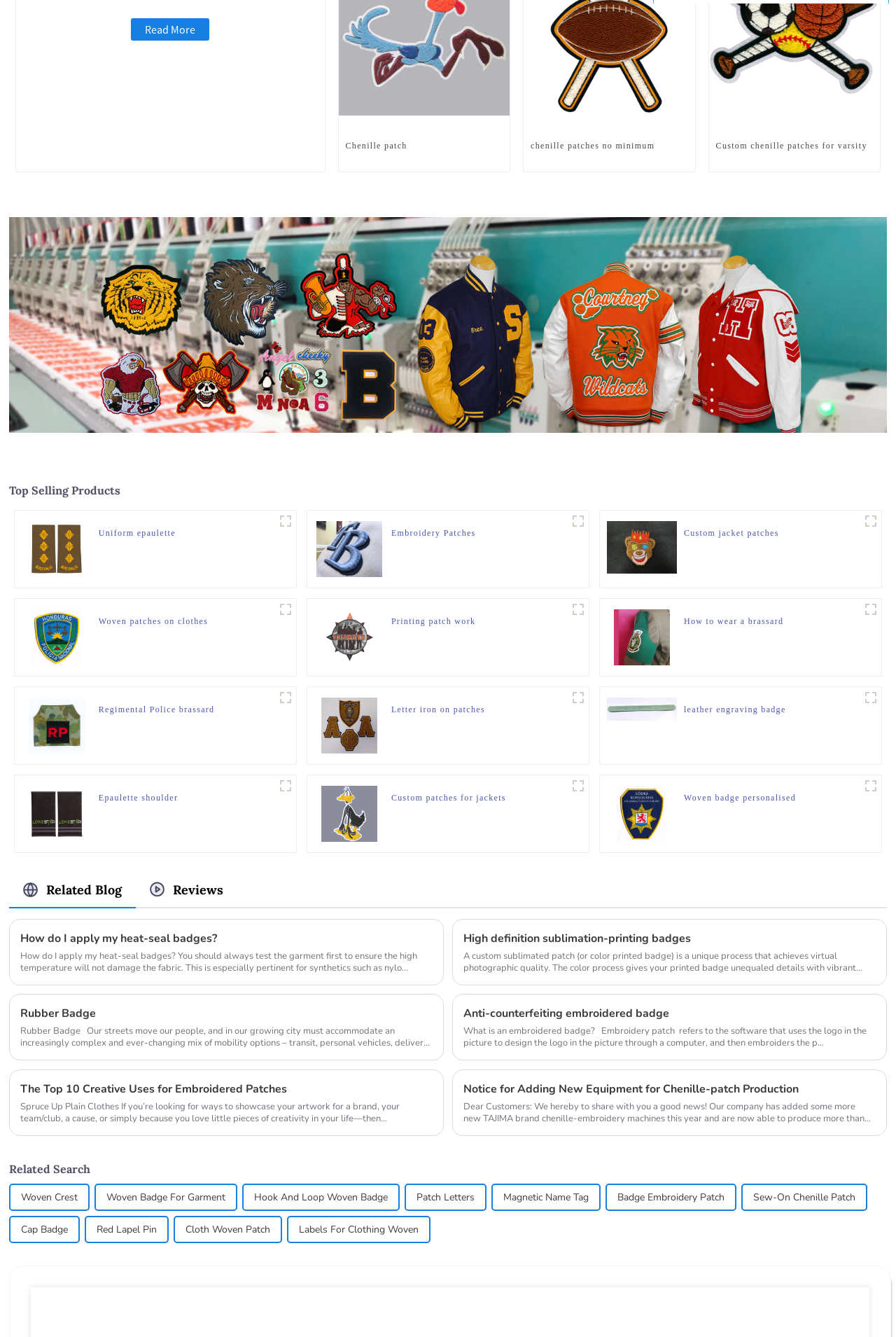Identify the bounding box coordinates of the clickable region required to complete the instruction: "Learn about 'Custom jacket patches'". The coordinates should be given as four float numbers within the range of 0 and 1, i.e., [left, top, right, bottom].

[0.763, 0.394, 0.869, 0.413]